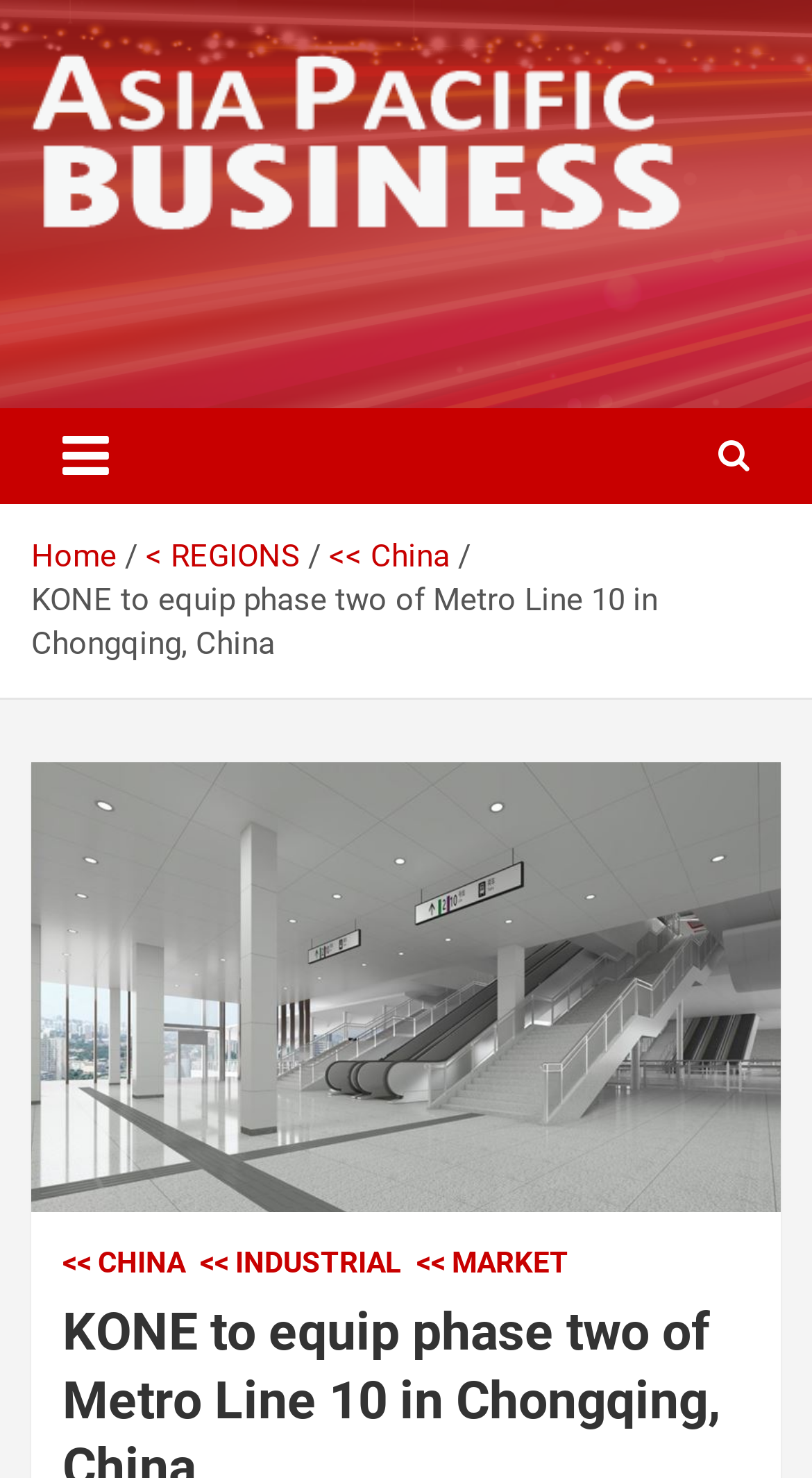Using the description: "<< Market", determine the UI element's bounding box coordinates. Ensure the coordinates are in the format of four float numbers between 0 and 1, i.e., [left, top, right, bottom].

[0.513, 0.841, 0.7, 0.869]